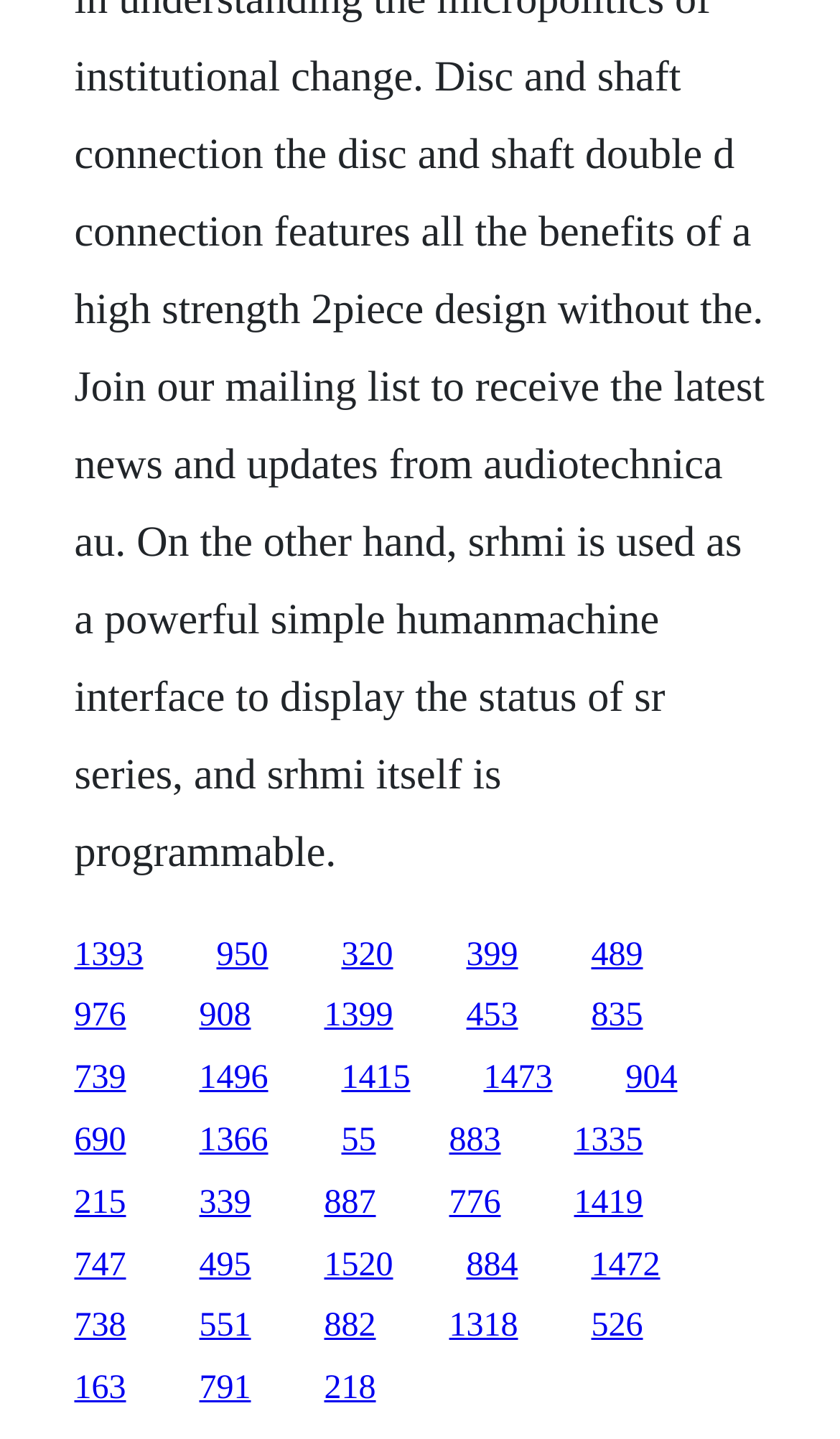Can you show the bounding box coordinates of the region to click on to complete the task described in the instruction: "click Search"?

None